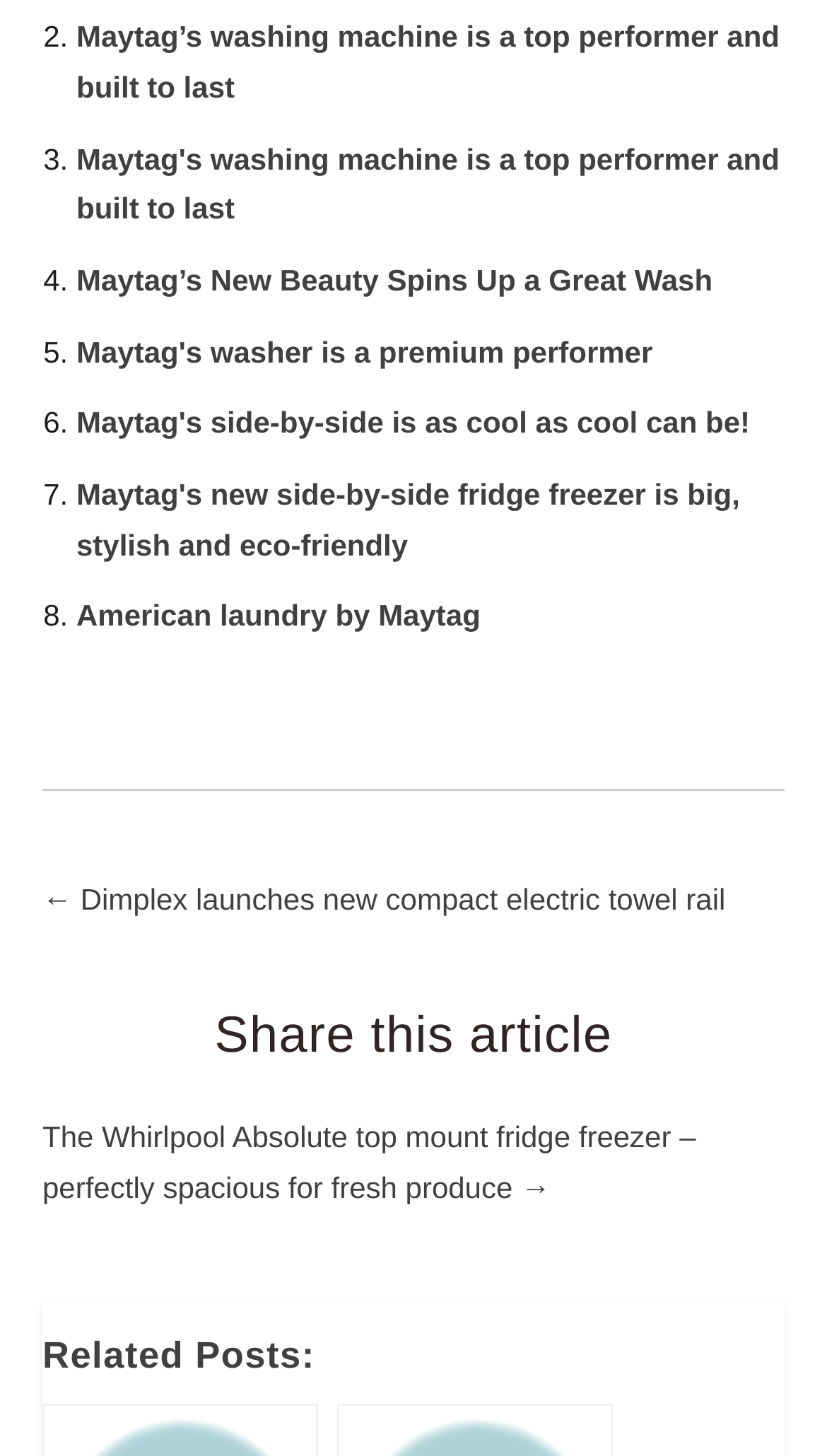What is the text of the last link?
Observe the image and answer the question with a one-word or short phrase response.

The Whirlpool Absolute top mount fridge freezer – perfectly spacious for fresh produce →